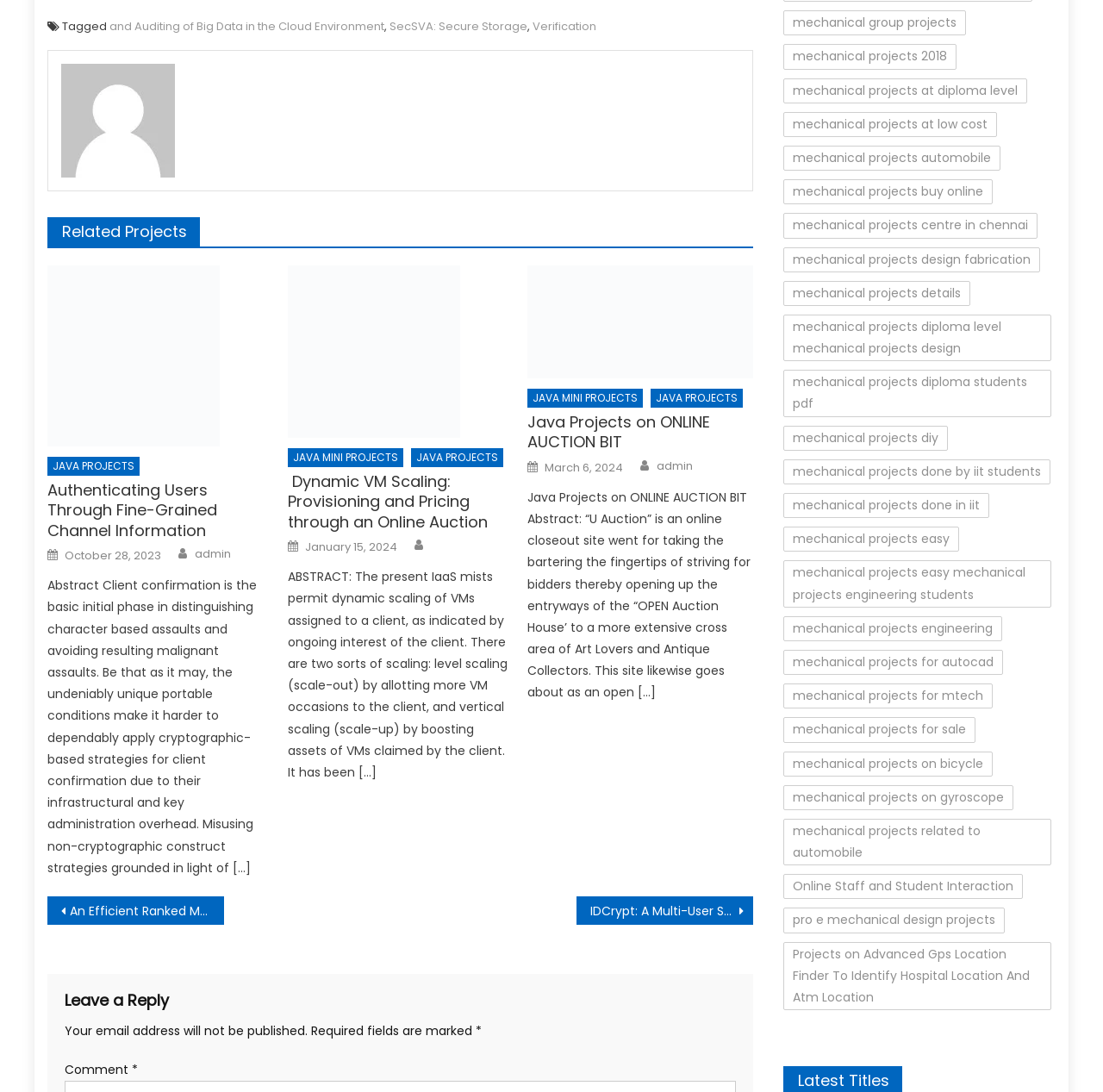How many items are in the 'mechanical group projects' category?
Answer the question with a detailed and thorough explanation.

I found the link 'mechanical group projects (6 items)' which indicates that there are 6 items in this category.